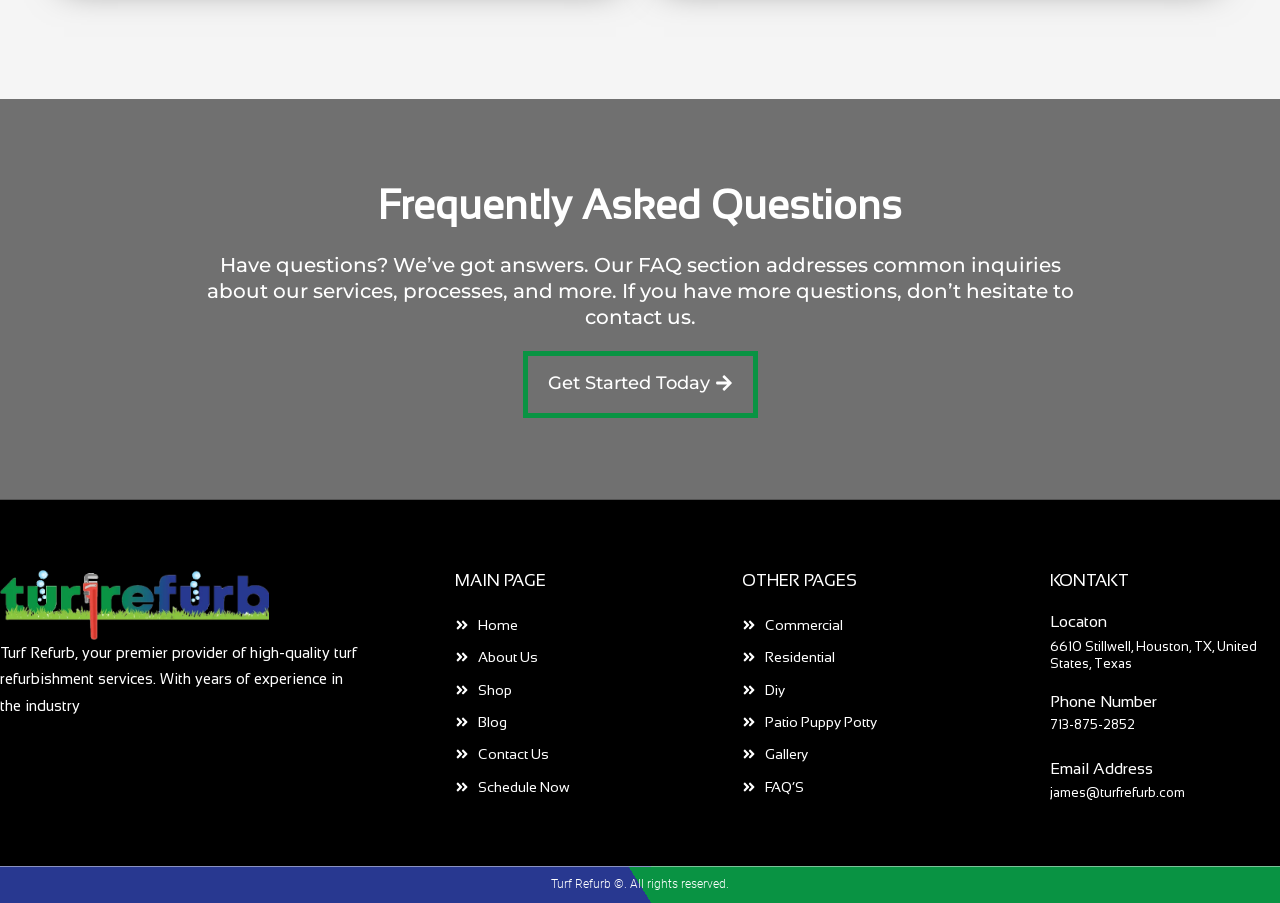Locate the bounding box coordinates of the segment that needs to be clicked to meet this instruction: "Contact Us".

[0.356, 0.821, 0.58, 0.85]